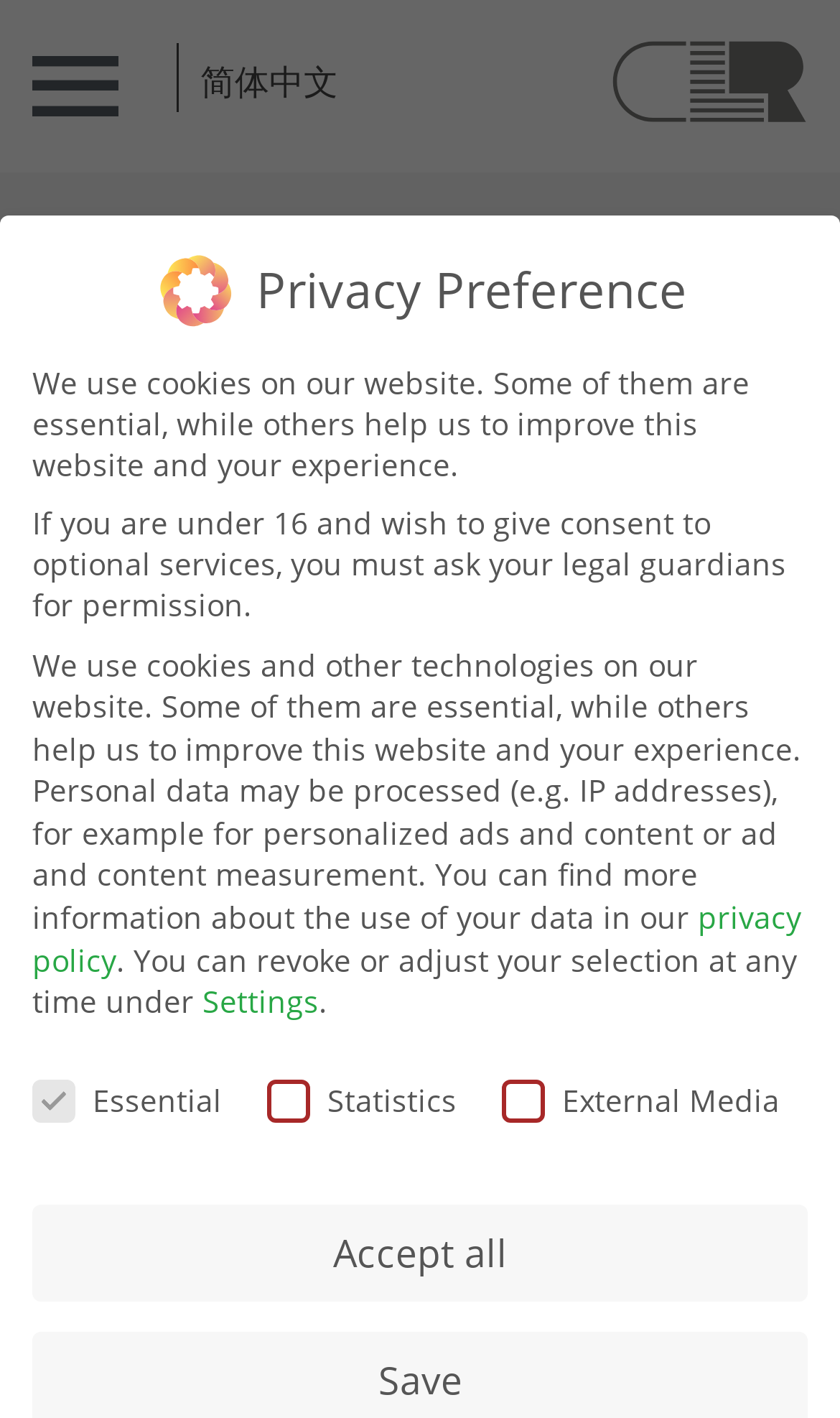Analyze the image and provide a detailed answer to the question: What percentage of Chinese men prefer multi-functional personal care products?

According to the text, 'According to Mintel 51% of Chinese men aged 20-49 prefer multi-functional personal care products.' This information is provided in the webpage content.